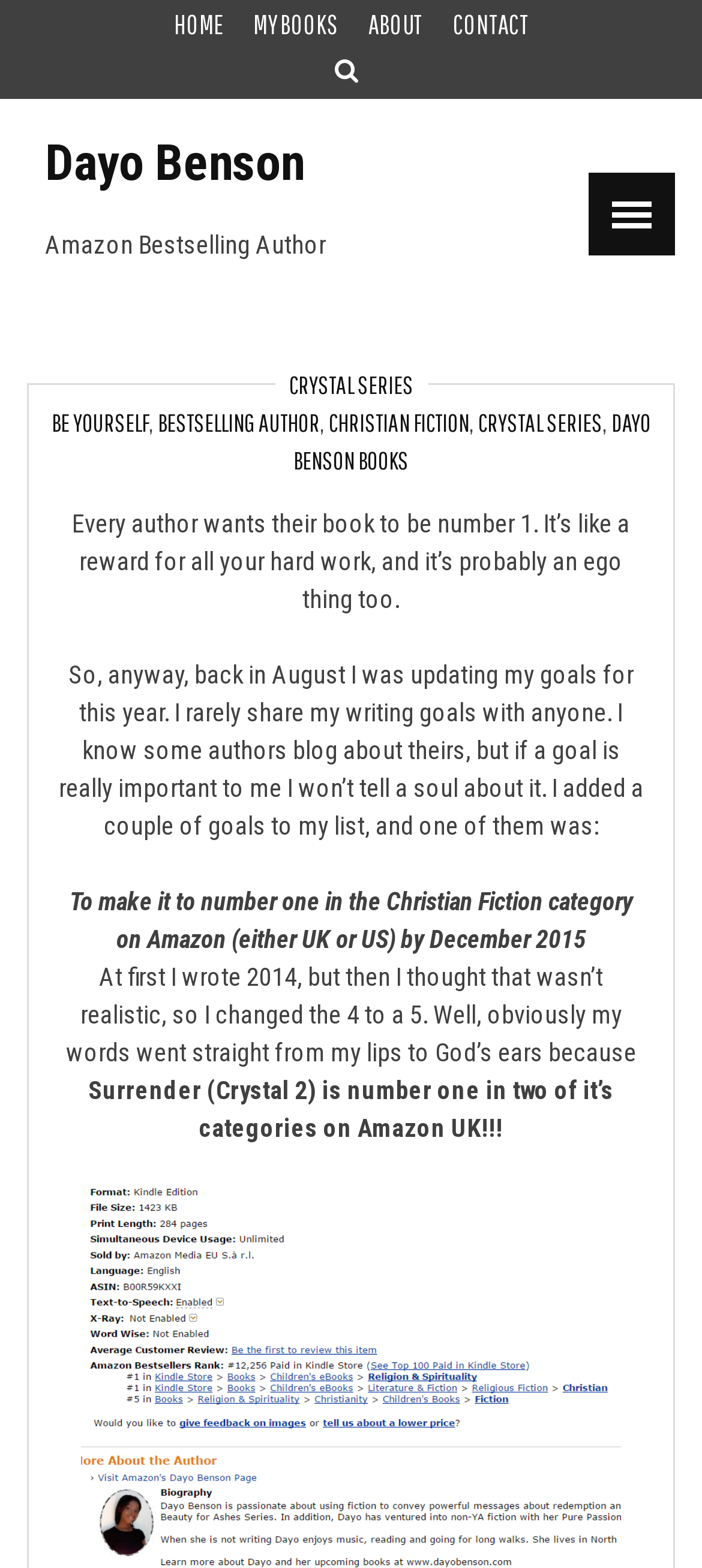Based on the visual content of the image, answer the question thoroughly: How many navigation links are in the top menu?

The number of navigation links is determined by counting the link elements that are direct children of the root element and have y-coordinates less than 0.1. There are four such link elements: 'HOME', 'MY BOOKS', 'ABOUT', and 'CONTACT'.